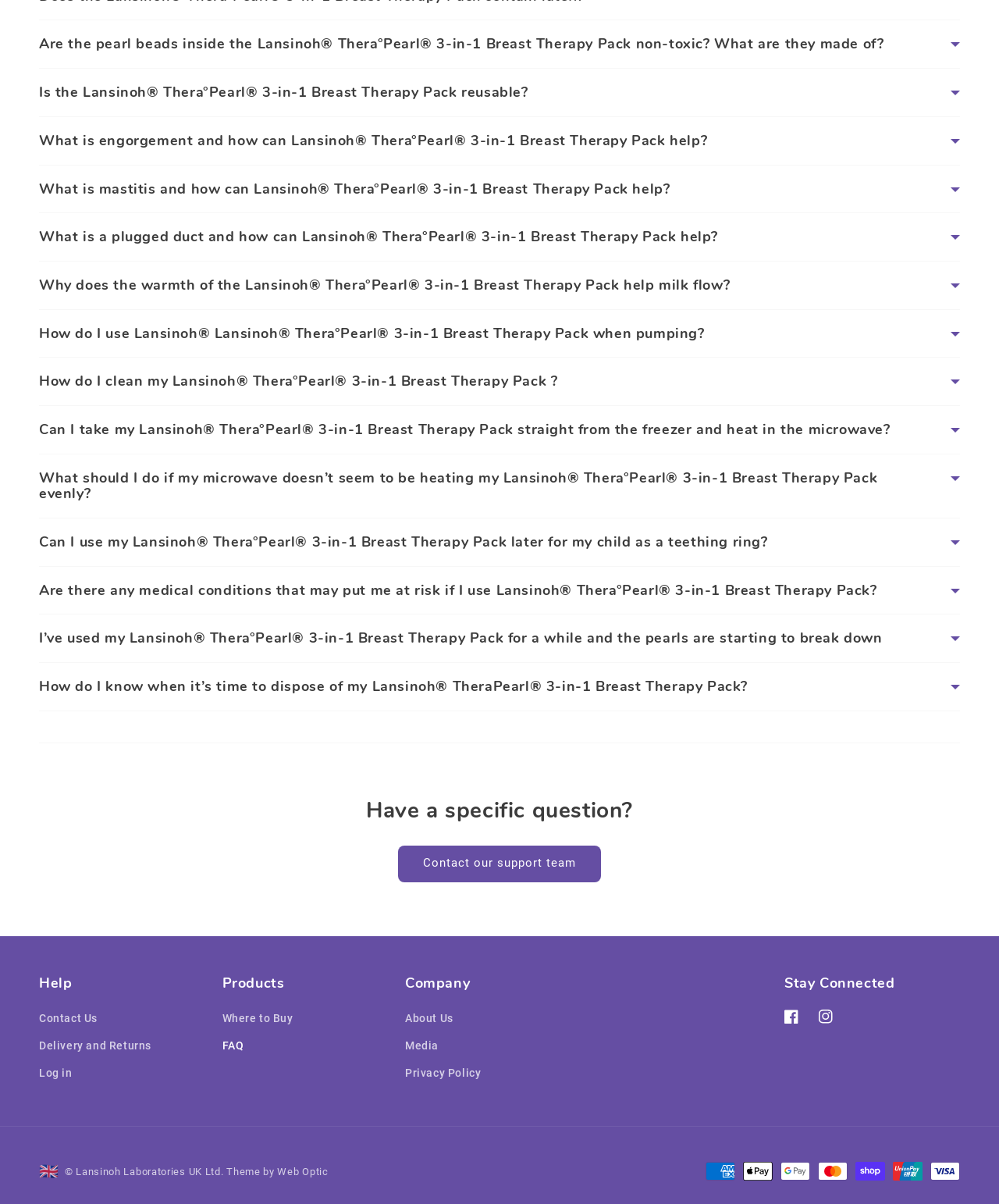Find the bounding box coordinates for the area you need to click to carry out the instruction: "Go to 'About Us'". The coordinates should be four float numbers between 0 and 1, indicated as [left, top, right, bottom].

[0.405, 0.838, 0.454, 0.857]